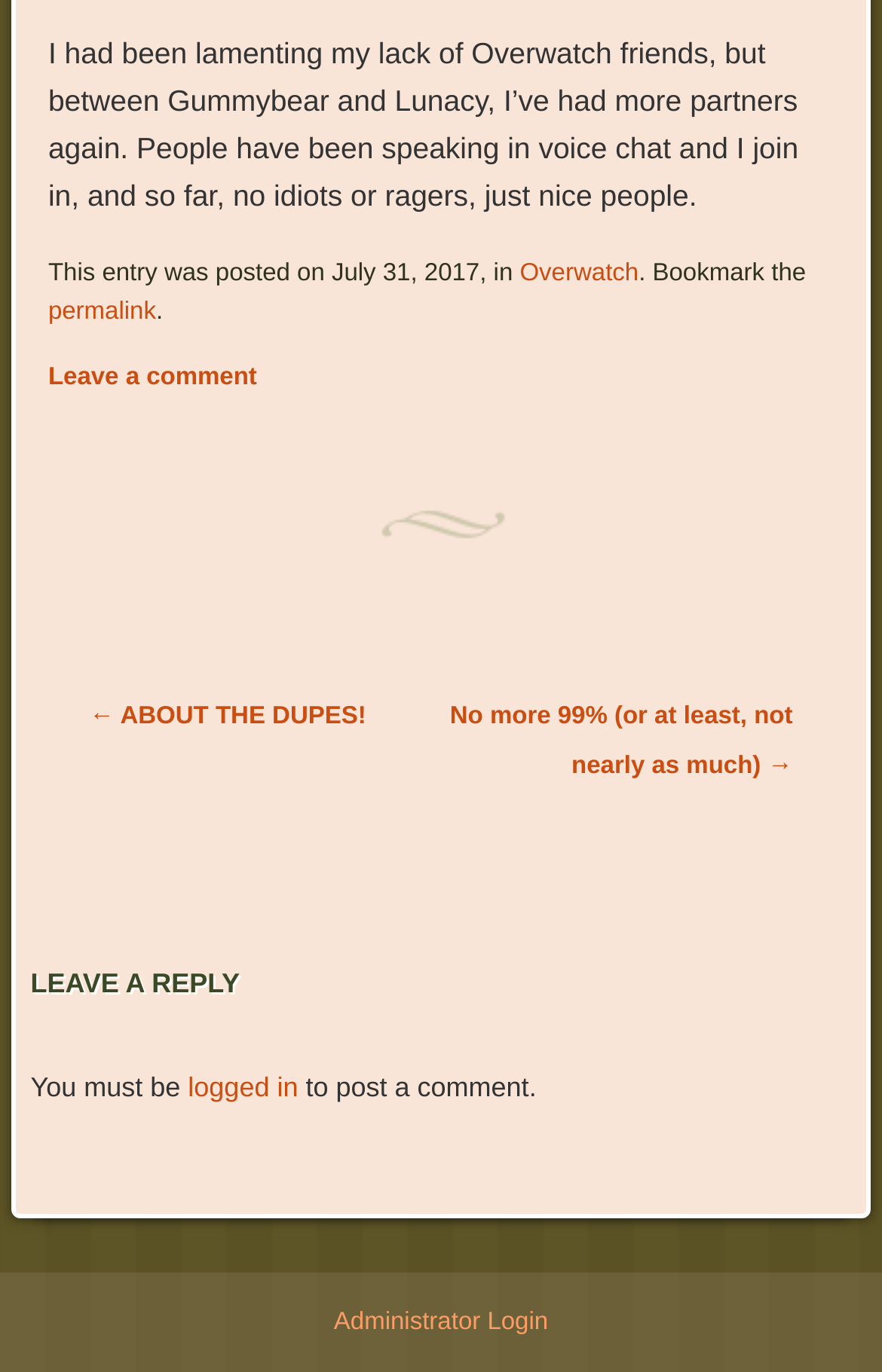What is the category of the post?
Based on the image, answer the question in a detailed manner.

I determined the category of the post by examining the footer section, where it says 'This entry was posted on July 31, 2017, in Overwatch...'. The link 'Overwatch' suggests that it is the category of the post.